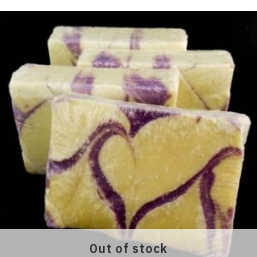Using the details in the image, give a detailed response to the question below:
What is the current availability of the soap?

The image is marked as 'Out of stock', indicating that the 'Jasmine Handcrafted Vegan Spa Bar Soap' is currently unavailable, leaving customers eager for its return.